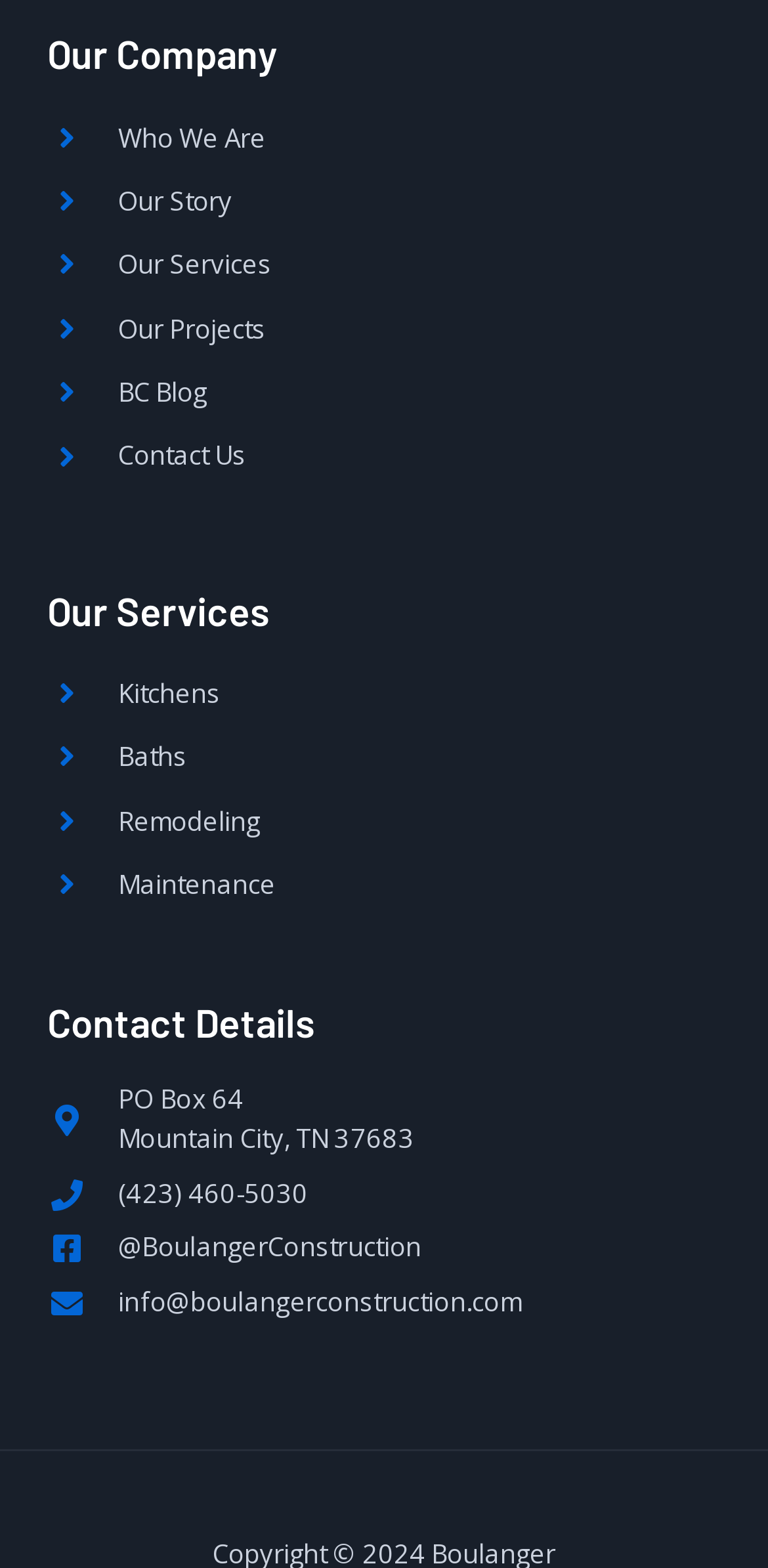From the webpage screenshot, identify the region described by Who We Are. Provide the bounding box coordinates as (top-left x, top-left y, bottom-right x, bottom-right y), with each value being a floating point number between 0 and 1.

[0.062, 0.072, 0.897, 0.103]